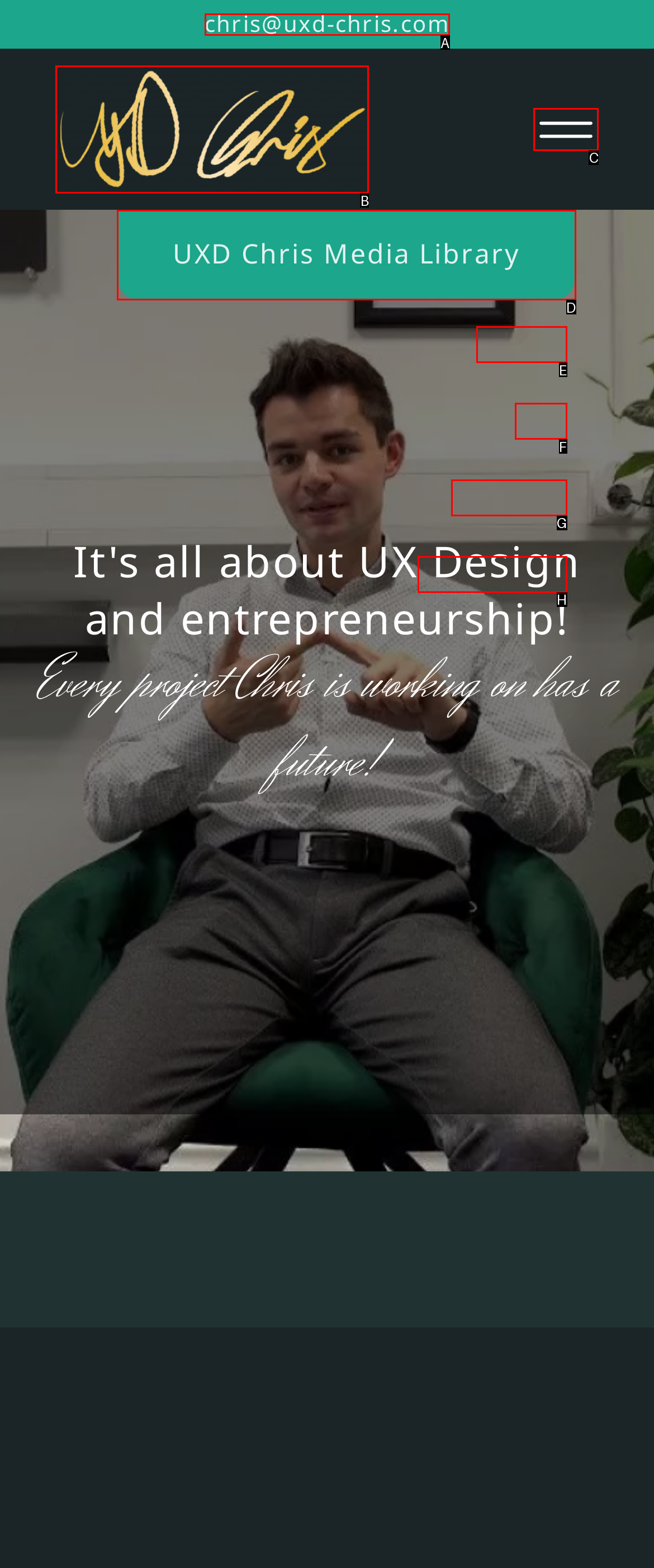Which HTML element should be clicked to perform the following task: Open the menu
Reply with the letter of the appropriate option.

C